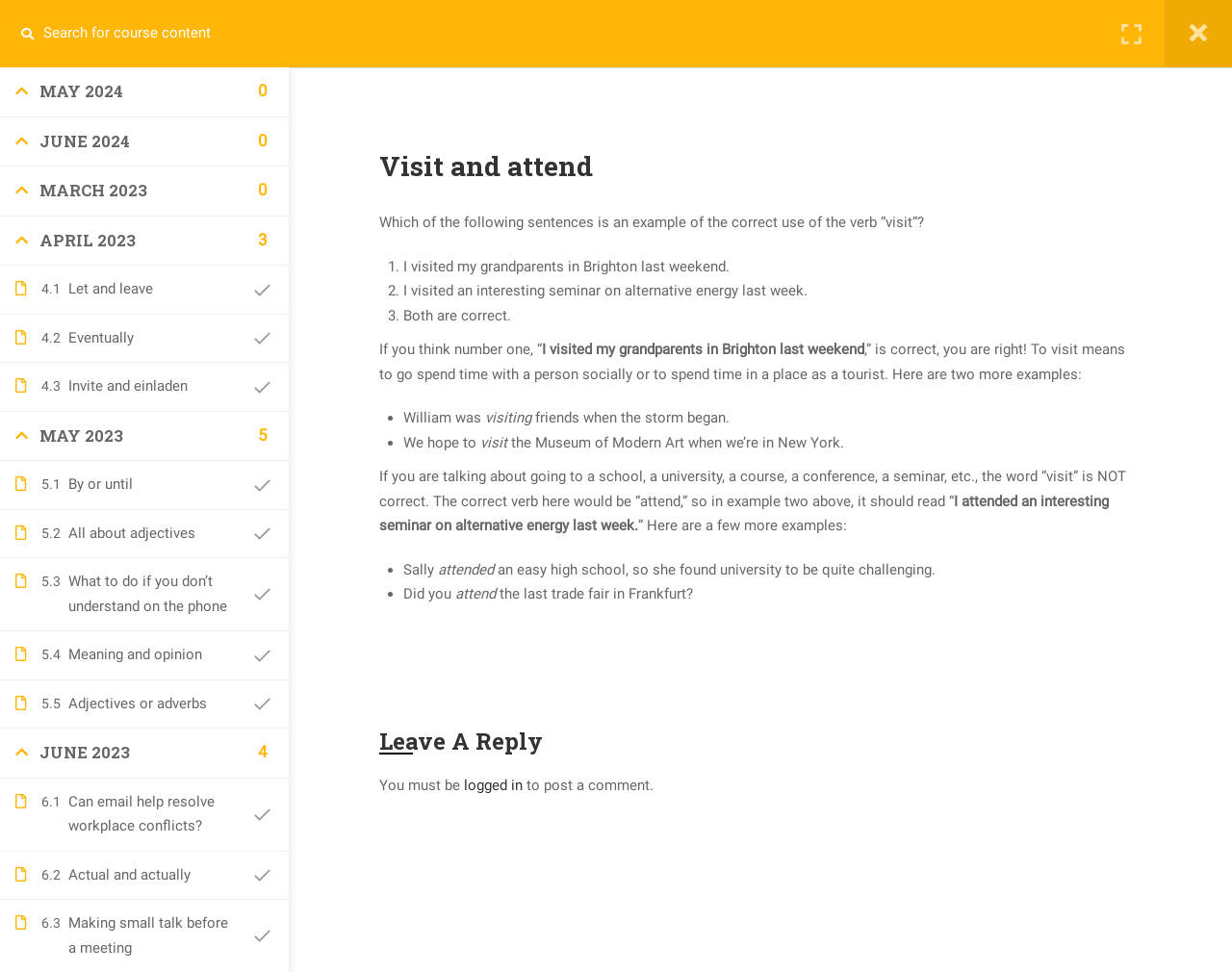Provide the bounding box coordinates of the HTML element this sentence describes: "Kurse". The bounding box coordinates consist of four float numbers between 0 and 1, i.e., [left, top, right, bottom].

[0.816, 0.184, 0.945, 0.214]